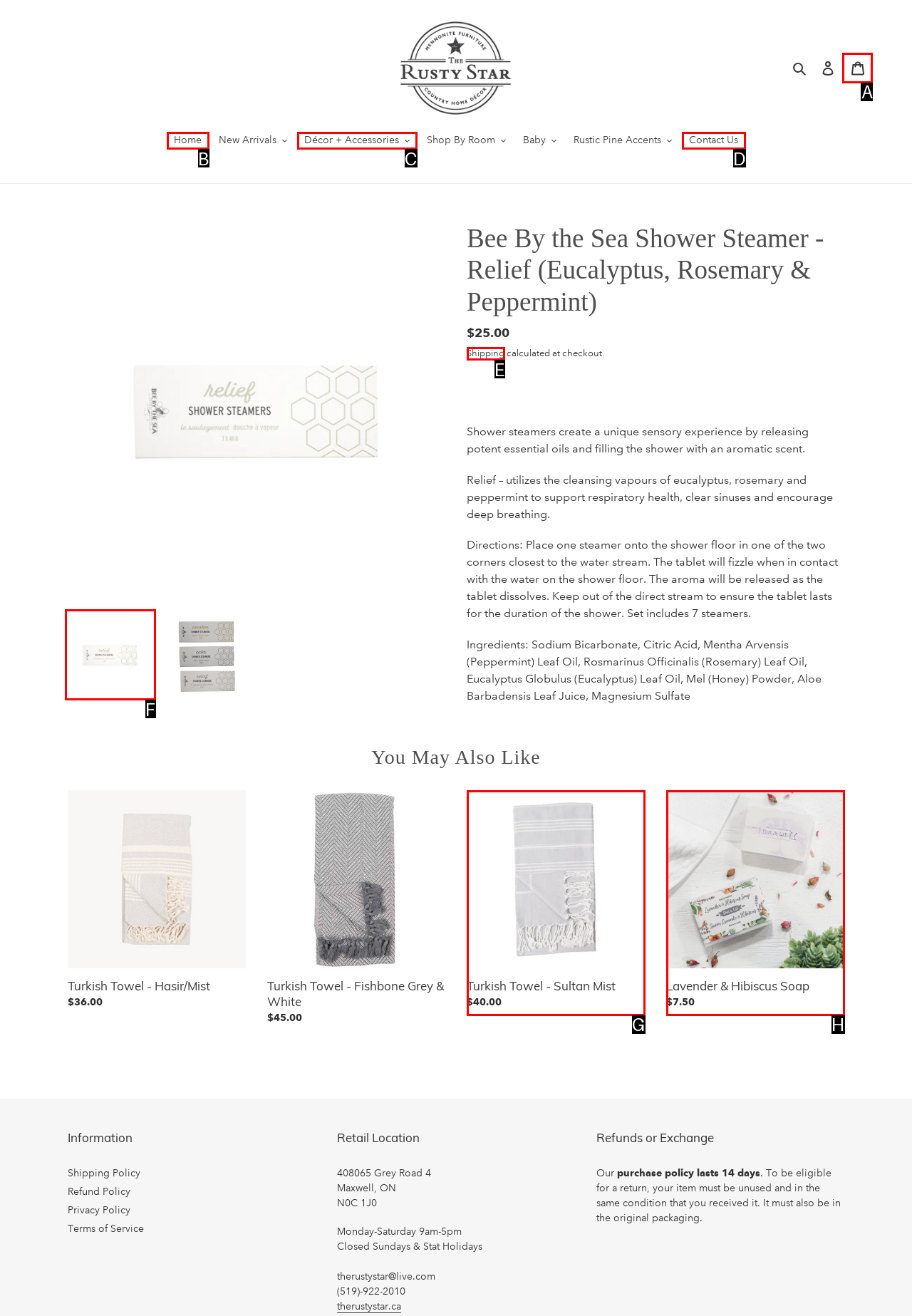Match the following description to a UI element: March 2023
Provide the letter of the matching option directly.

None